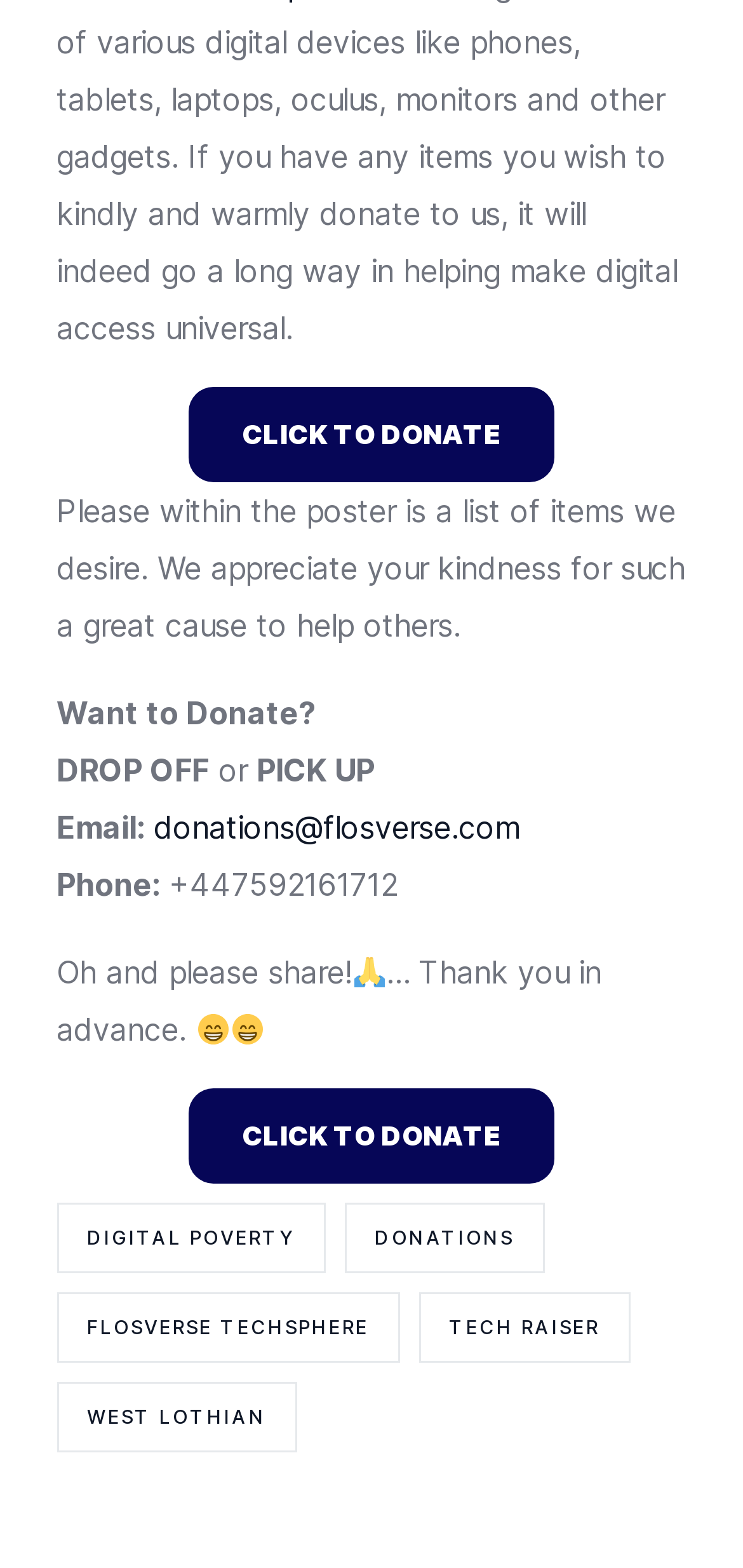Given the element description donations@flosverse.com, specify the bounding box coordinates of the corresponding UI element in the format (top-left x, top-left y, bottom-right x, bottom-right y). All values must be between 0 and 1.

[0.206, 0.516, 0.699, 0.54]